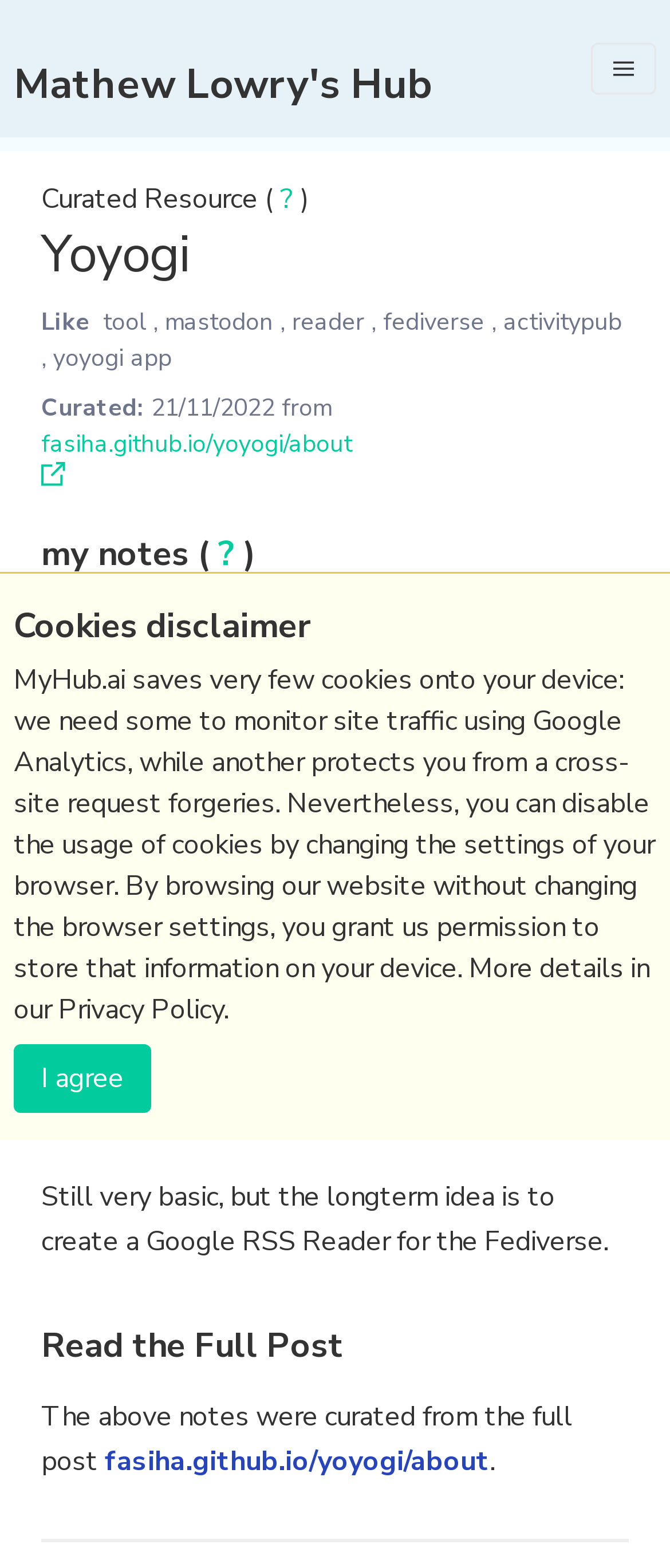What is the purpose of the 'I agree' button?
Give a one-word or short-phrase answer derived from the screenshot.

To accept cookies